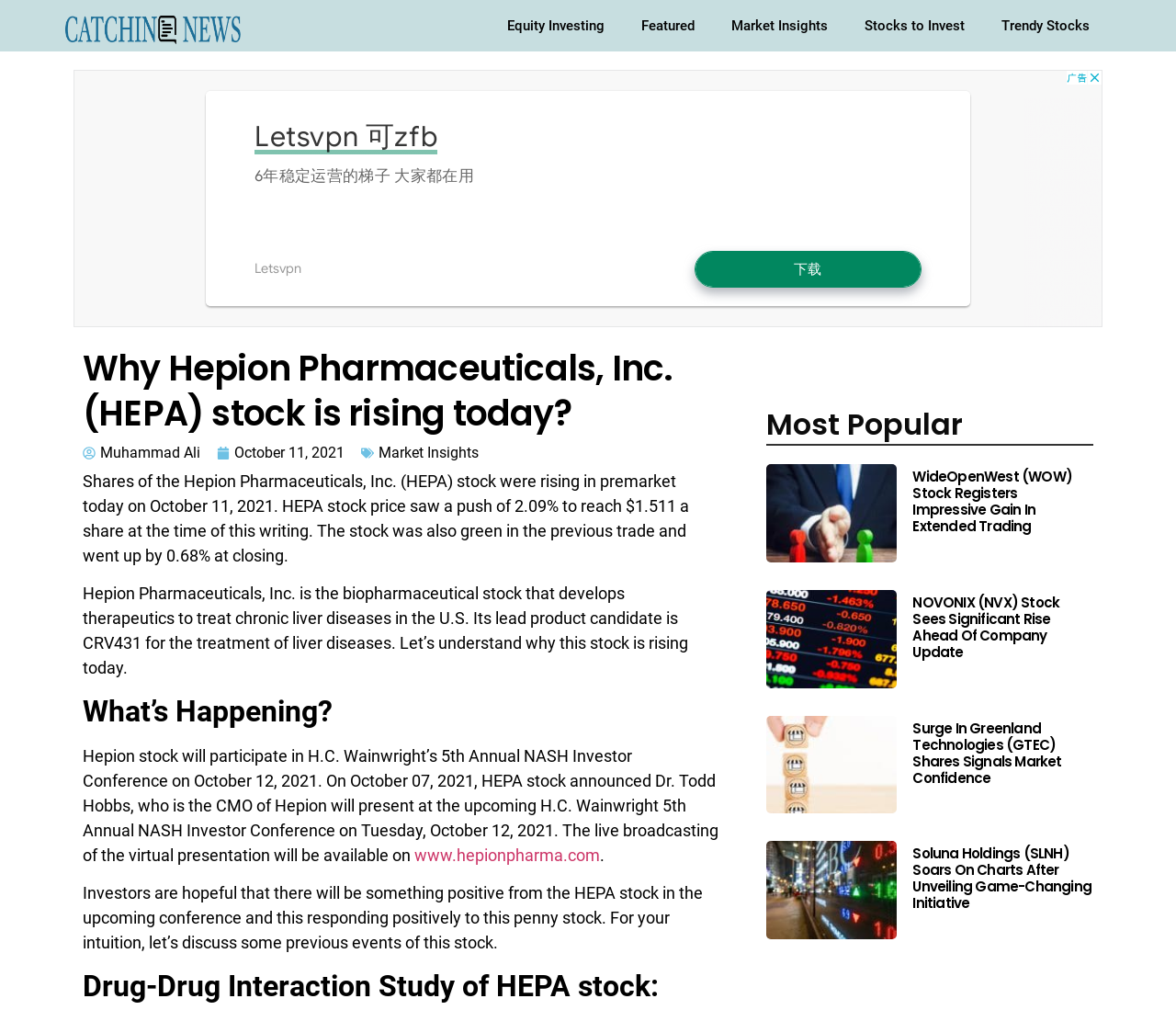Provide the bounding box coordinates for the area that should be clicked to complete the instruction: "Check the 'Most Popular' section".

[0.652, 0.406, 0.93, 0.435]